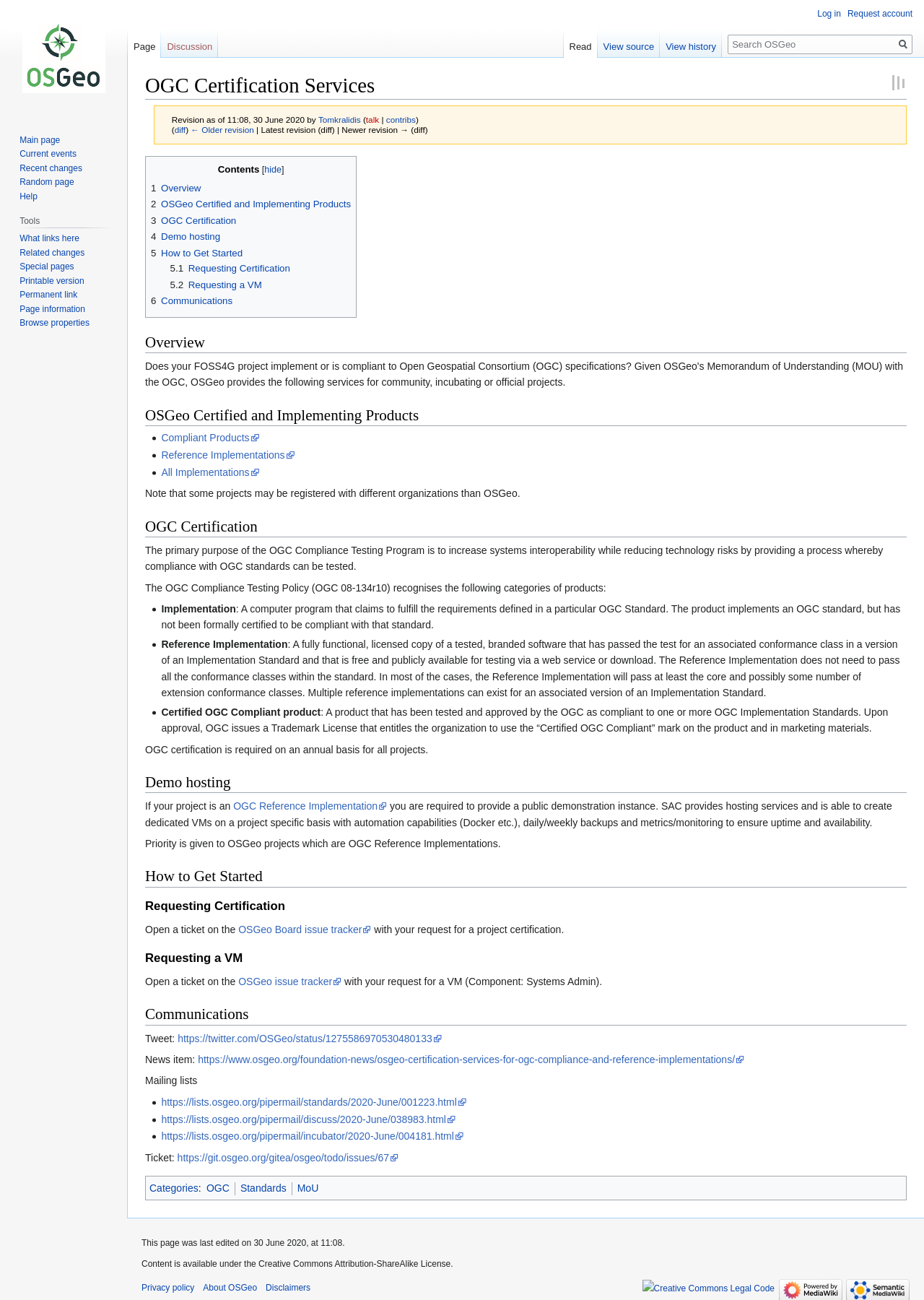Refer to the image and provide an in-depth answer to the question:
What is the primary purpose of the OGC Compliance Testing Program?

The primary purpose of the OGC Compliance Testing Program is to increase systems interoperability while reducing technology risks by providing a process whereby compliance with OGC standards can be tested, as stated in the webpage.